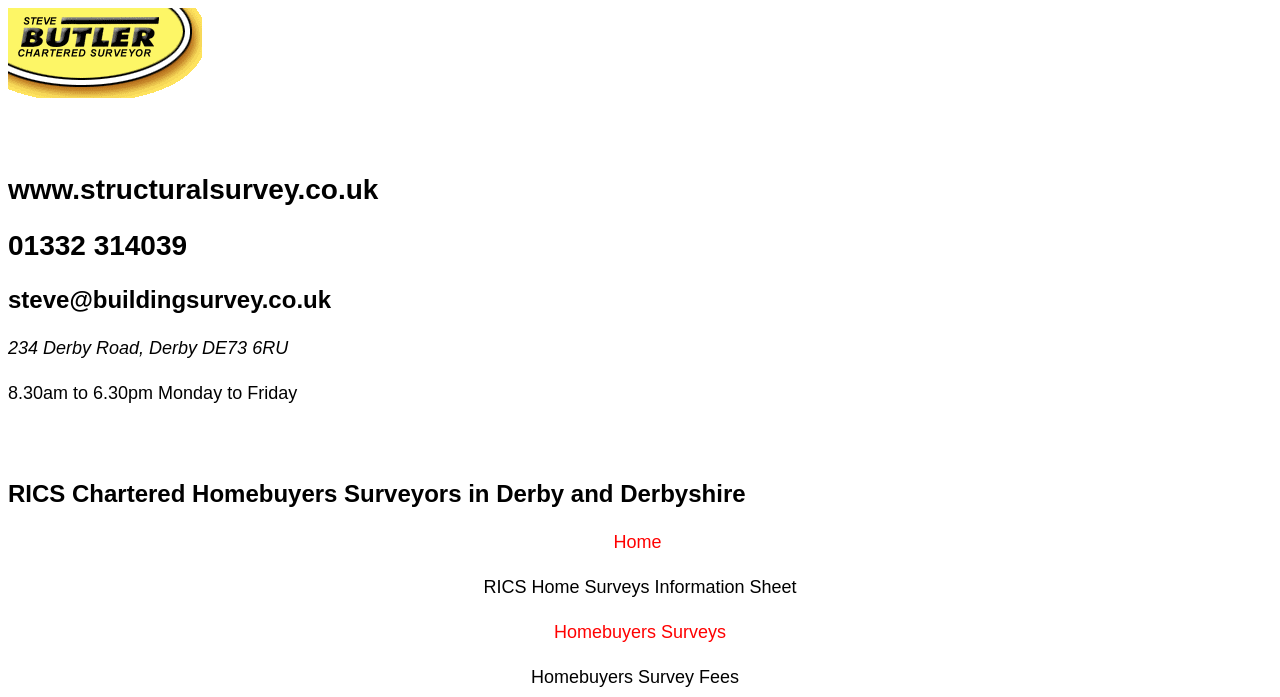What is the address of the surveyors' office?
Please give a well-detailed answer to the question.

I found the address by looking at the link elements on the webpage. The address is located in a group element, and it is '234 Derby Road, Derby DE73 6RU'.